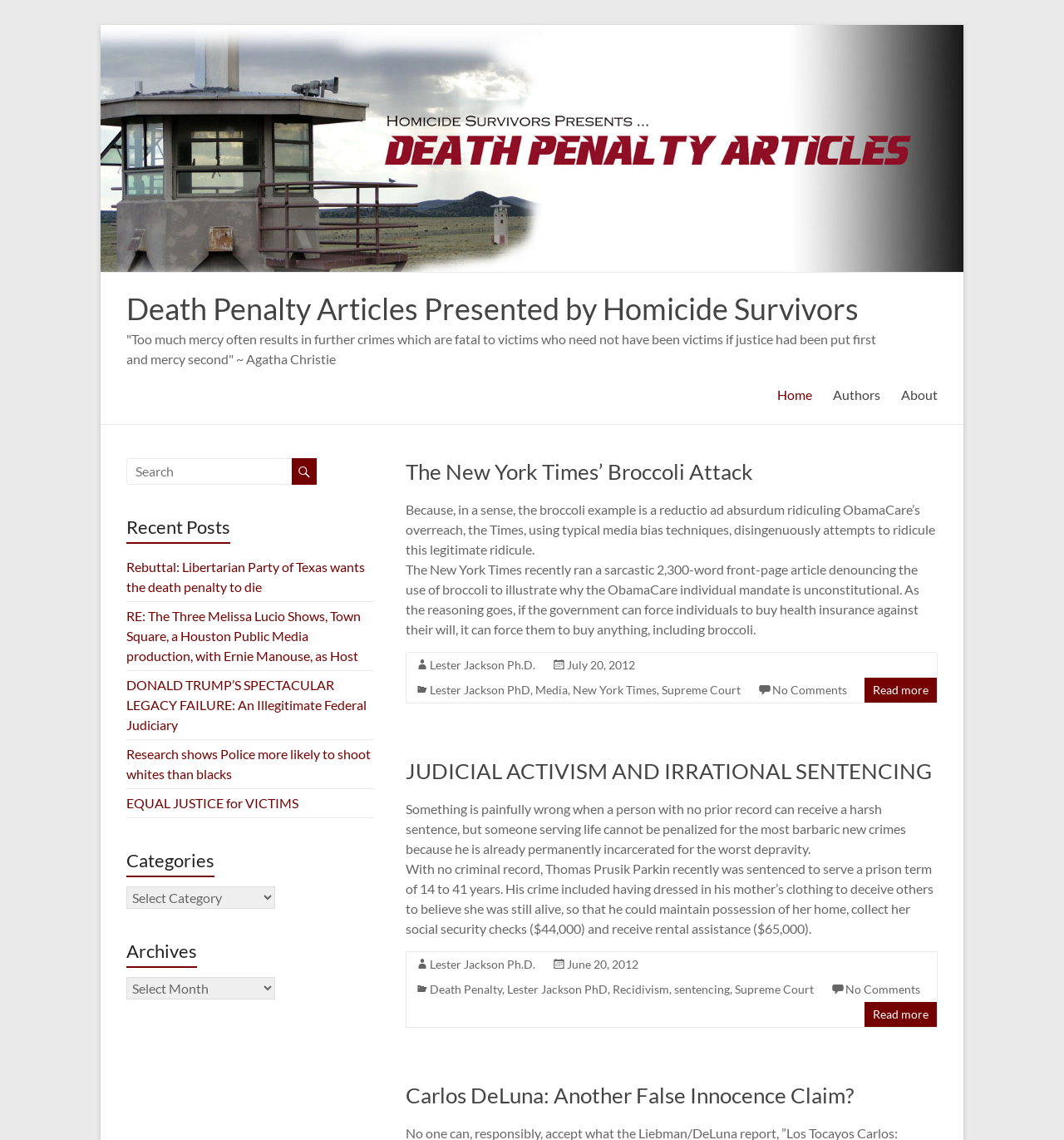What is the main heading of this webpage? Please extract and provide it.

Death Penalty Articles Presented by Homicide Survivors